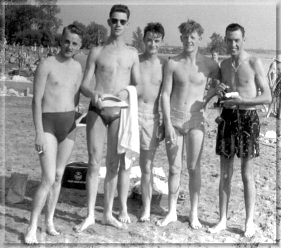Please look at the image and answer the question with a detailed explanation: What is the photographer reminiscing about?

According to the caption, Colin 'Noddy' Redfern is reminiscing about fond memories and adventures during his time with a band, which includes fun times spent at the beach.